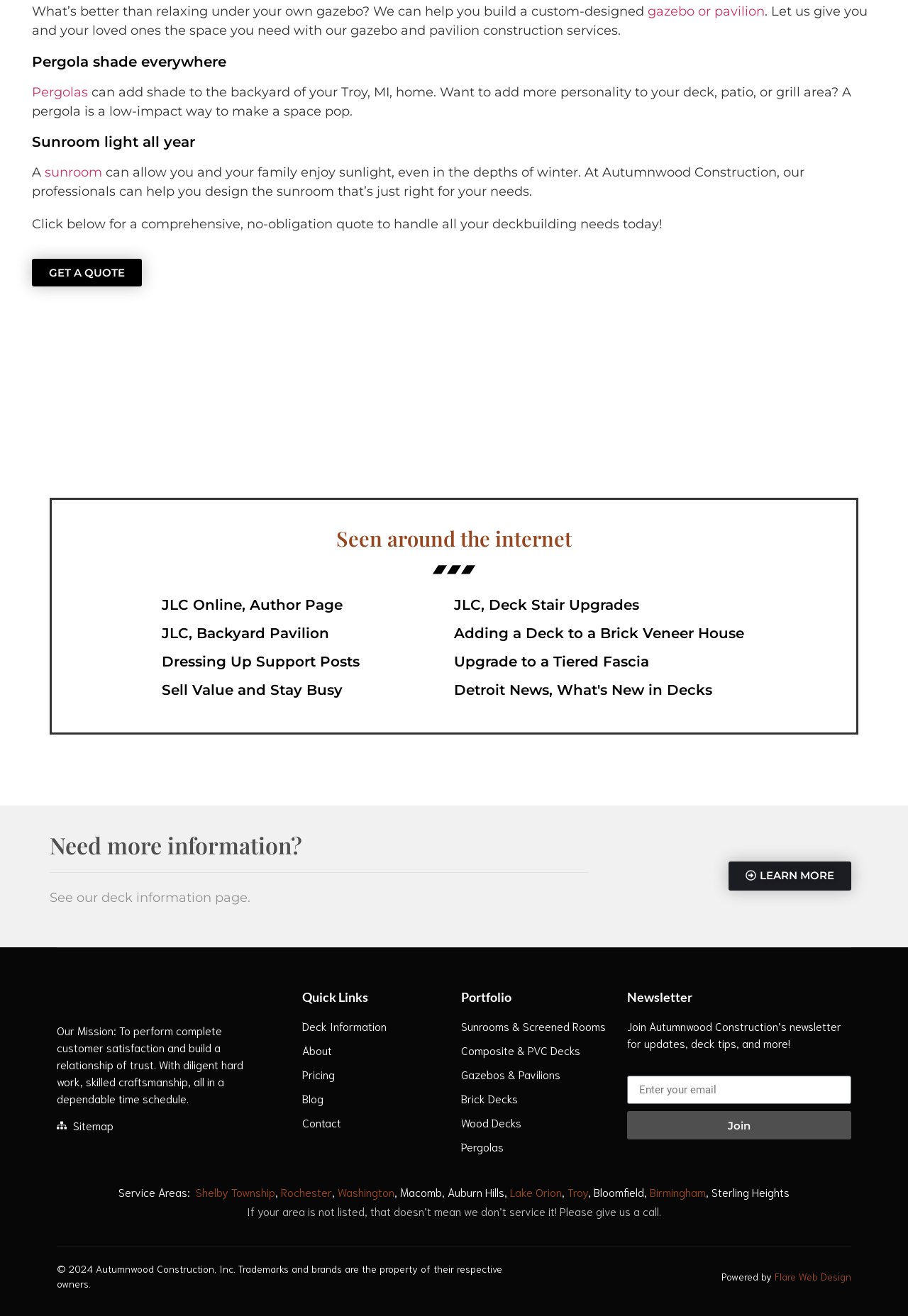What is the purpose of the 'GET A QUOTE' button?
Offer a detailed and exhaustive answer to the question.

The 'GET A QUOTE' button is likely used to request a quote for deckbuilding needs, as it is mentioned in the webpage as 'Click below for a comprehensive, no-obligation quote to handle all your deckbuilding needs today!'